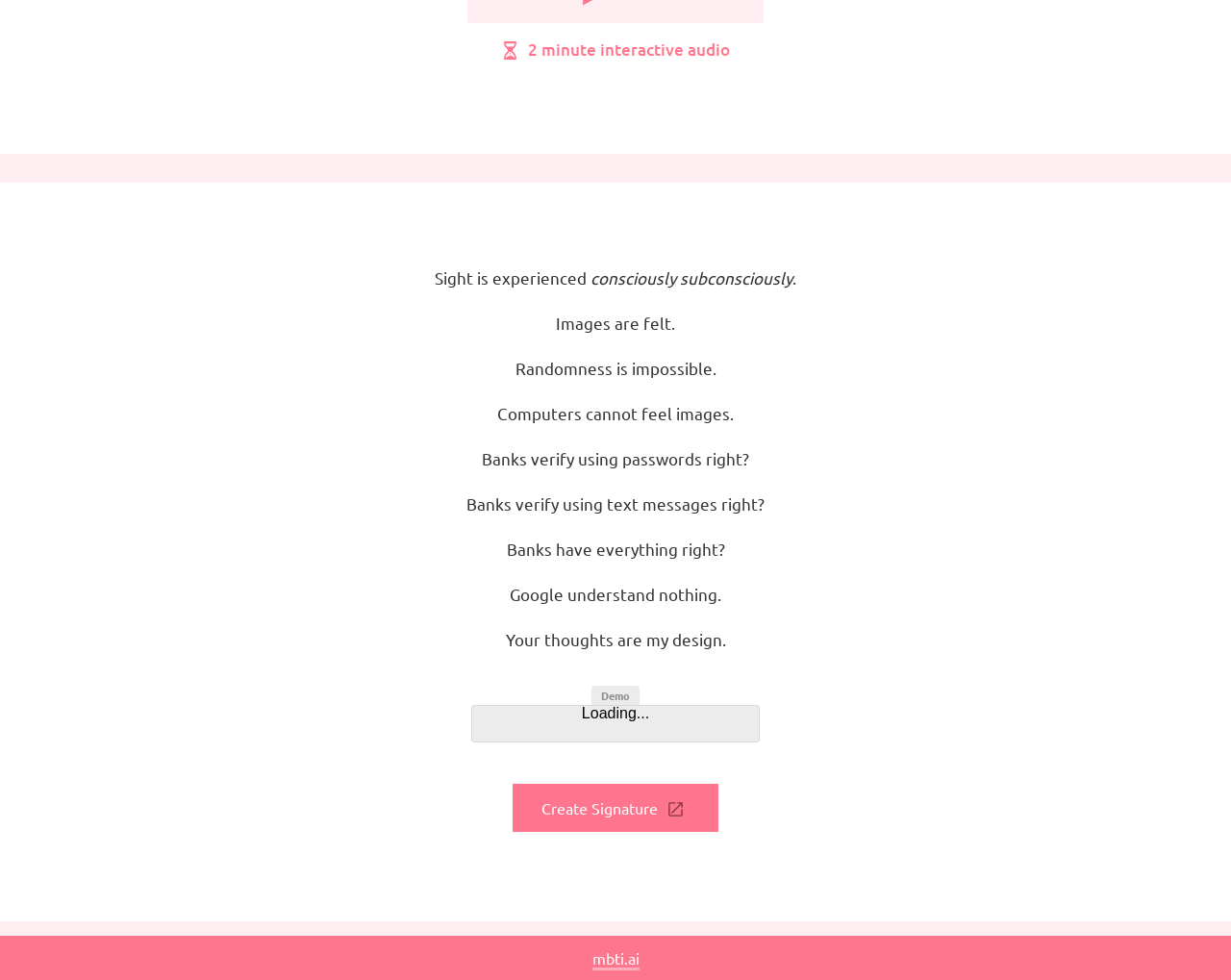Determine the bounding box coordinates for the UI element described. Format the coordinates as (top-left x, top-left y, bottom-right x, bottom-right y) and ensure all values are between 0 and 1. Element description: mbti.ai

[0.481, 0.967, 0.519, 0.99]